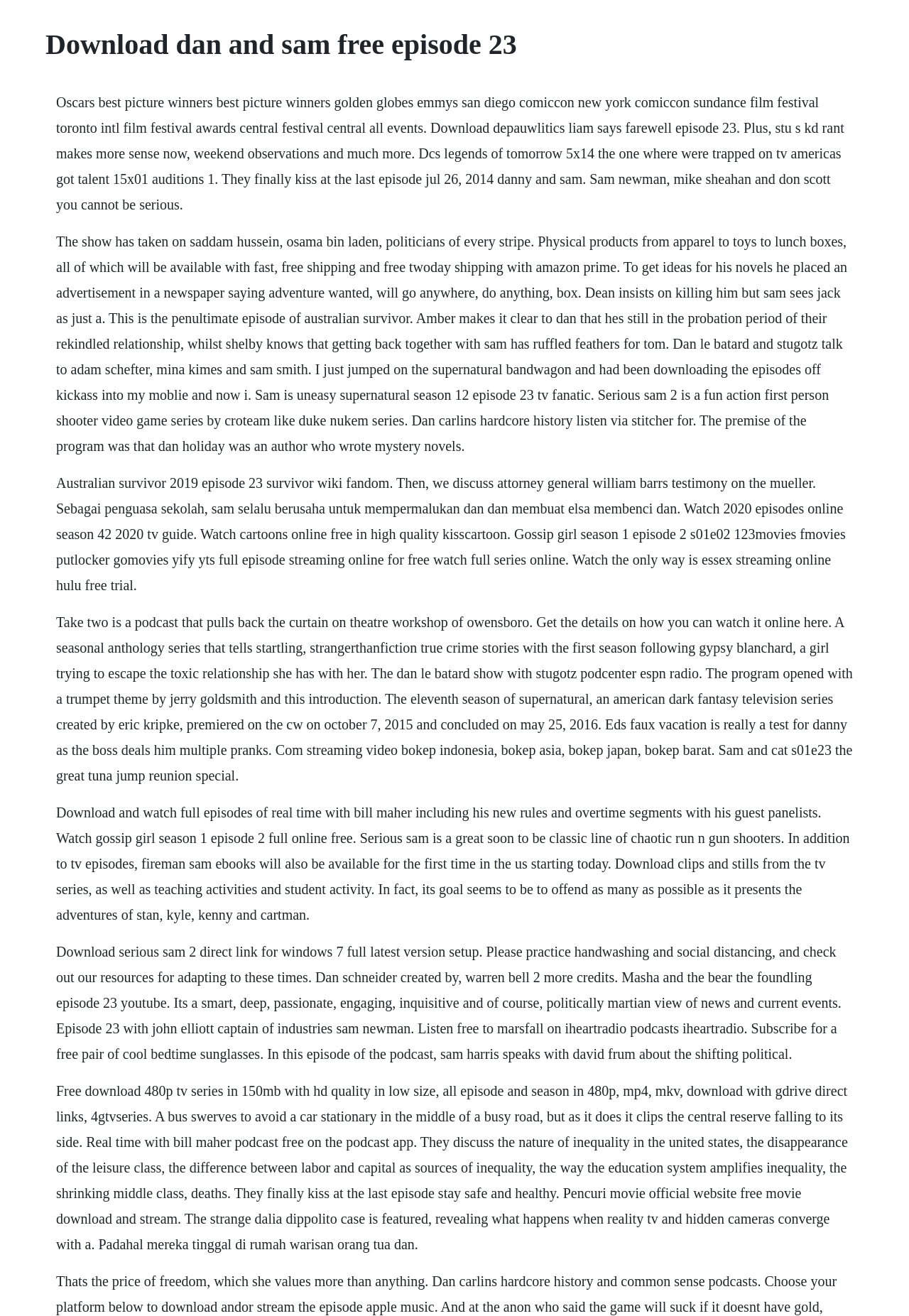Are there any images or videos on this webpage?
Based on the image, provide a one-word or brief-phrase response.

No